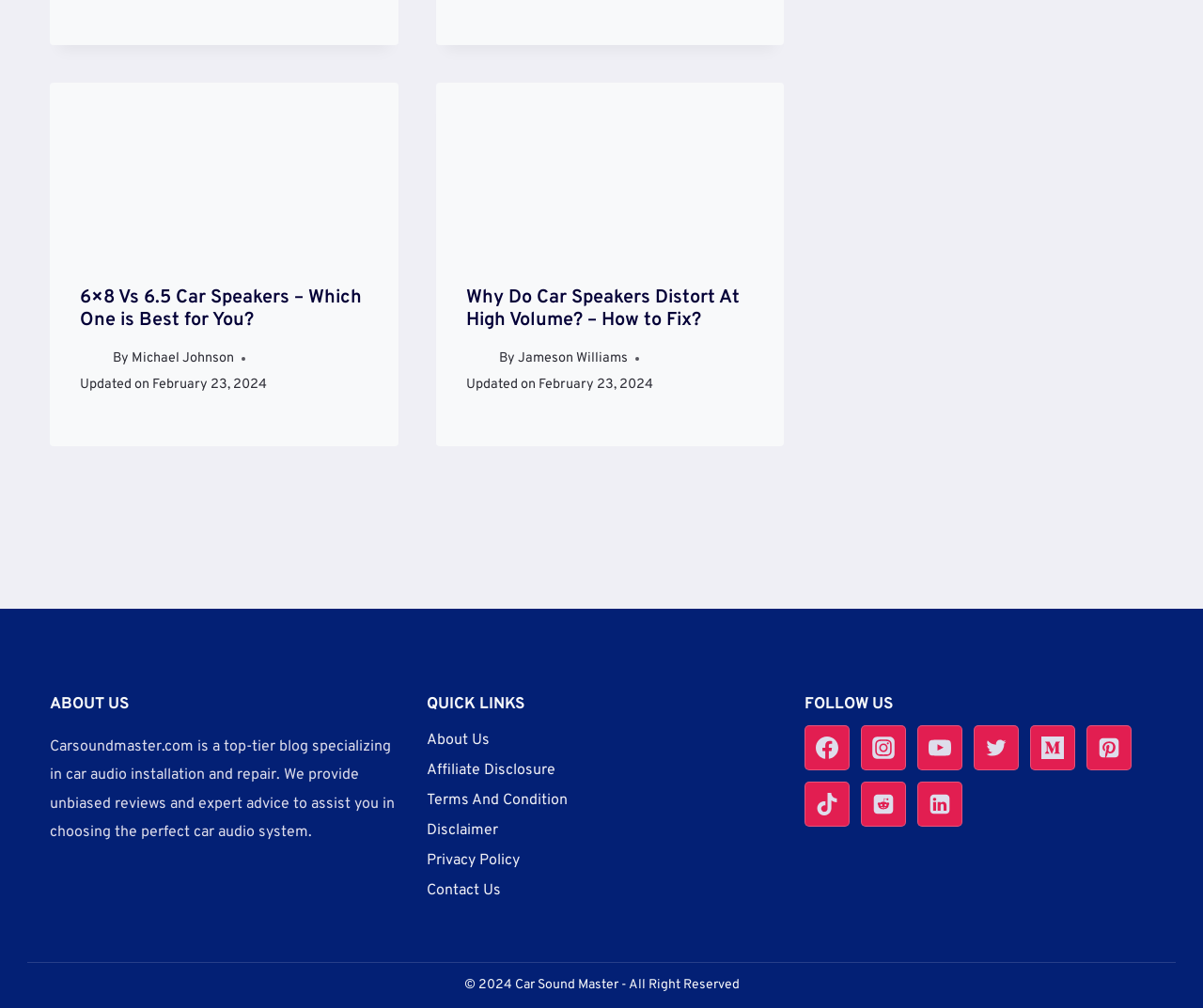Find the bounding box coordinates for the area you need to click to carry out the instruction: "Click the '6×8 Vs 6.5 Car Speakers – Which One is Best for You?' article link". The coordinates should be four float numbers between 0 and 1, indicated as [left, top, right, bottom].

[0.041, 0.082, 0.331, 0.255]